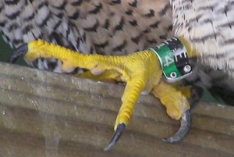Give an in-depth summary of the scene depicted in the image.

This image showcases the leg of a Peregrine Falcon, prominently featuring a bi-color leg band. The leg band is a vibrant green, inscribed with the alphanumeric code "E 4", which is essential for researchers tracking individual birds. The falcon's bright yellow foot and sharp talons are clearly visible, indicating its strength and predatory nature. This type of banding is crucial for the study of peregrine populations, allowing scientists to gather valuable data on survival rates, dispersal distances, and population growth. Banded falcons, like the one depicted, provide researchers with the ability to monitor and understand their movements and behaviors in the wild, contributing significantly to conservation efforts. This particular falcon is identified as a female with the specific identifier on its leg band, which is used for future sightings and research.